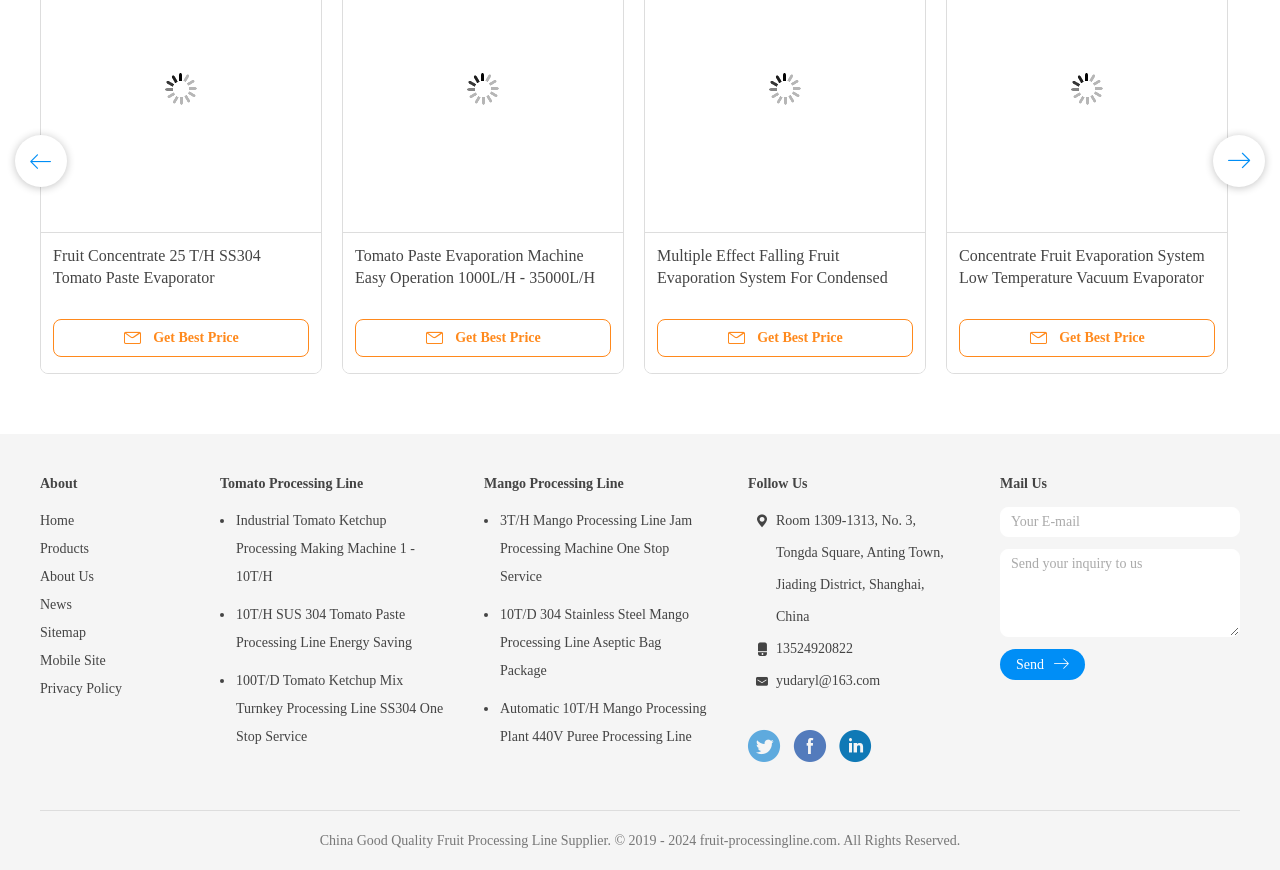Identify the bounding box coordinates for the region to click in order to carry out this instruction: "Follow the company on social media". Provide the coordinates using four float numbers between 0 and 1, formatted as [left, top, right, bottom].

[0.584, 0.838, 0.609, 0.878]